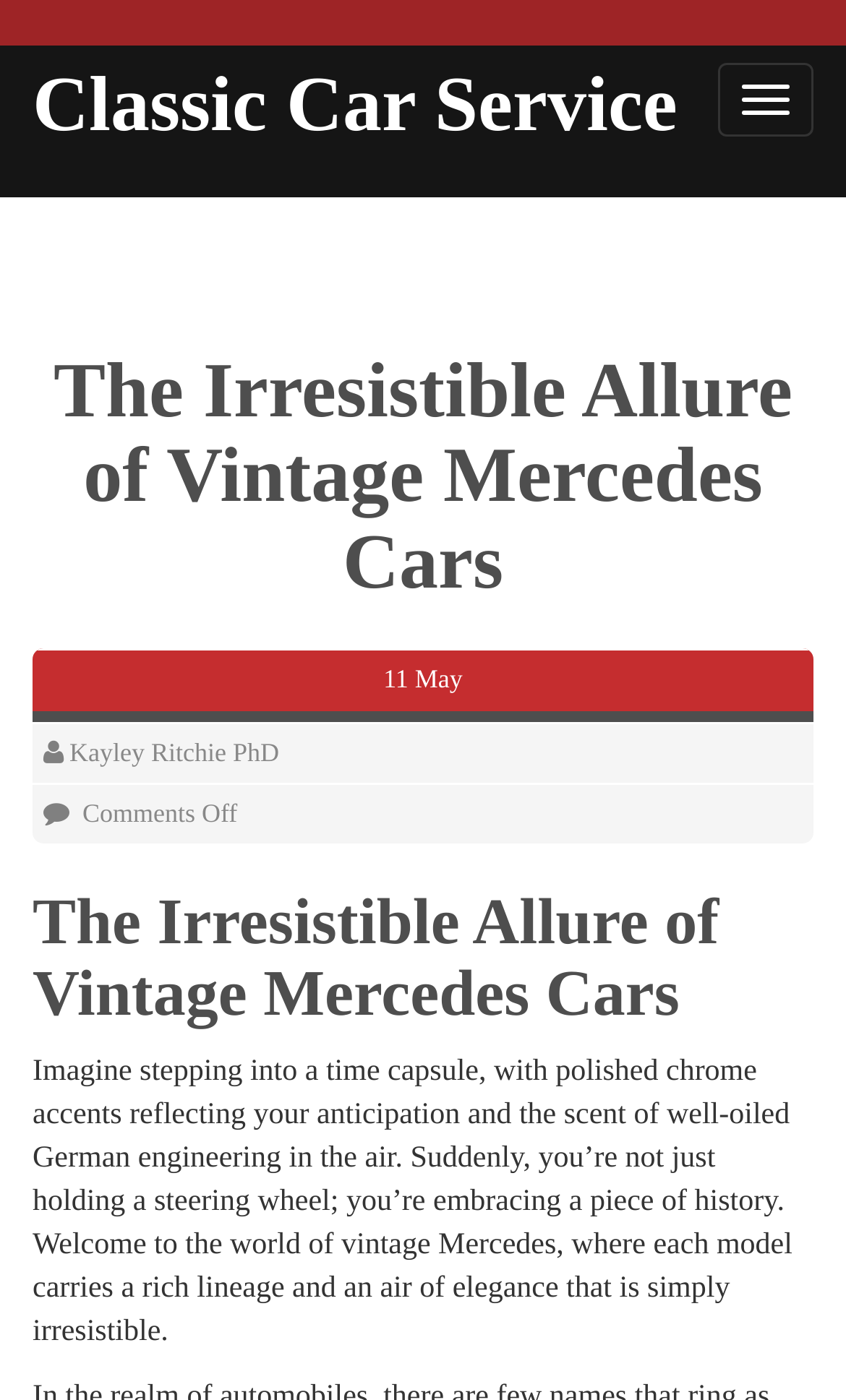Provide the bounding box coordinates of the UI element this sentence describes: "Classic Car Service".

[0.038, 0.033, 0.801, 0.14]